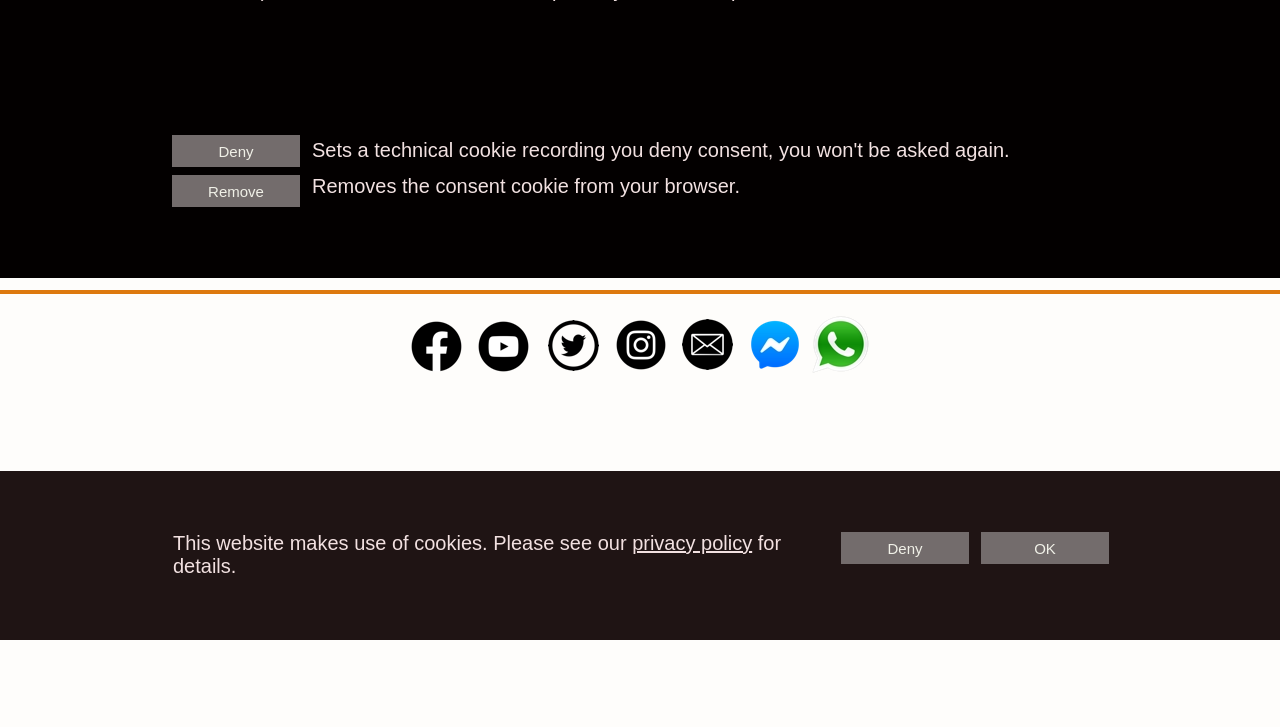Identify the bounding box for the described UI element. Provide the coordinates in (top-left x, top-left y, bottom-right x, bottom-right y) format with values ranging from 0 to 1: privacy policy

[0.494, 0.732, 0.588, 0.762]